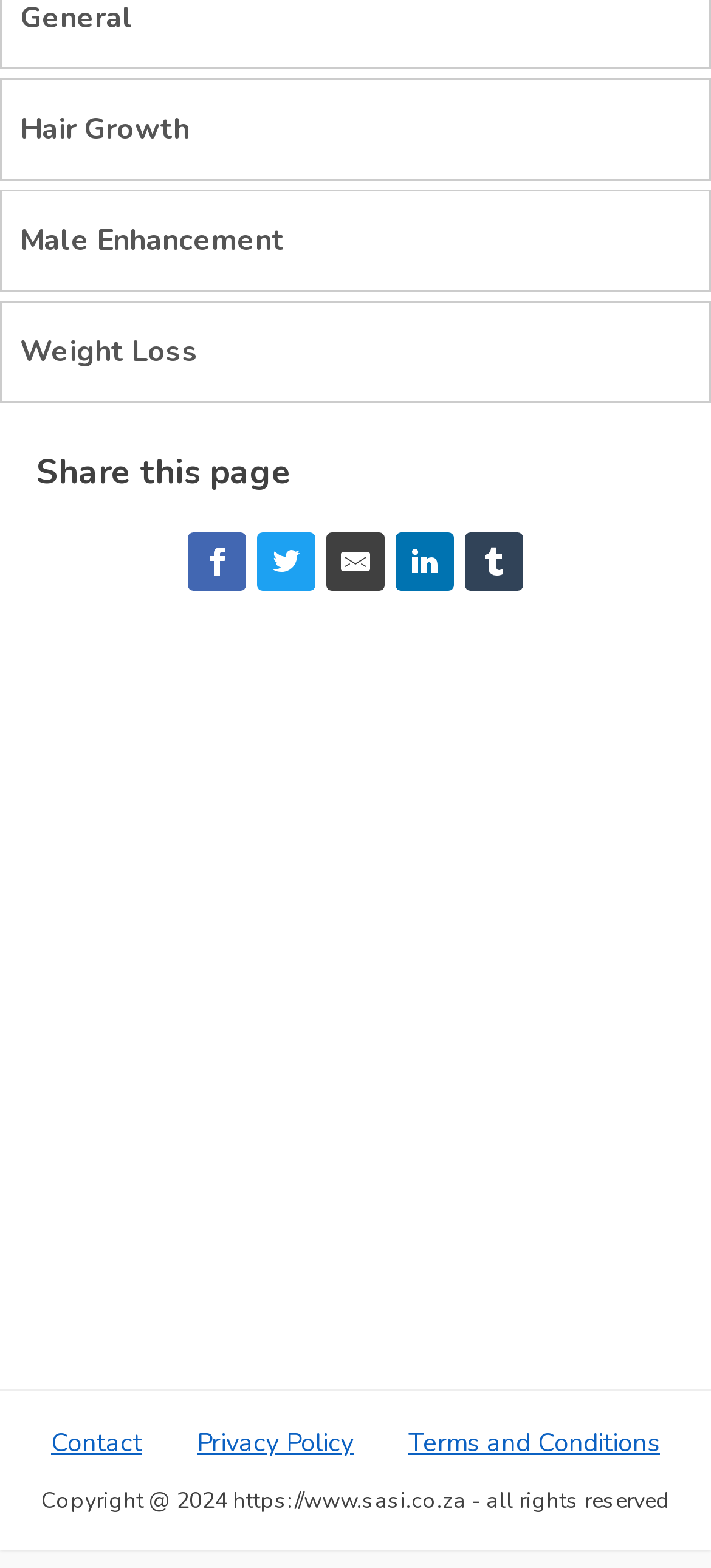Give a one-word or one-phrase response to the question:
How many social media sharing options are available?

5